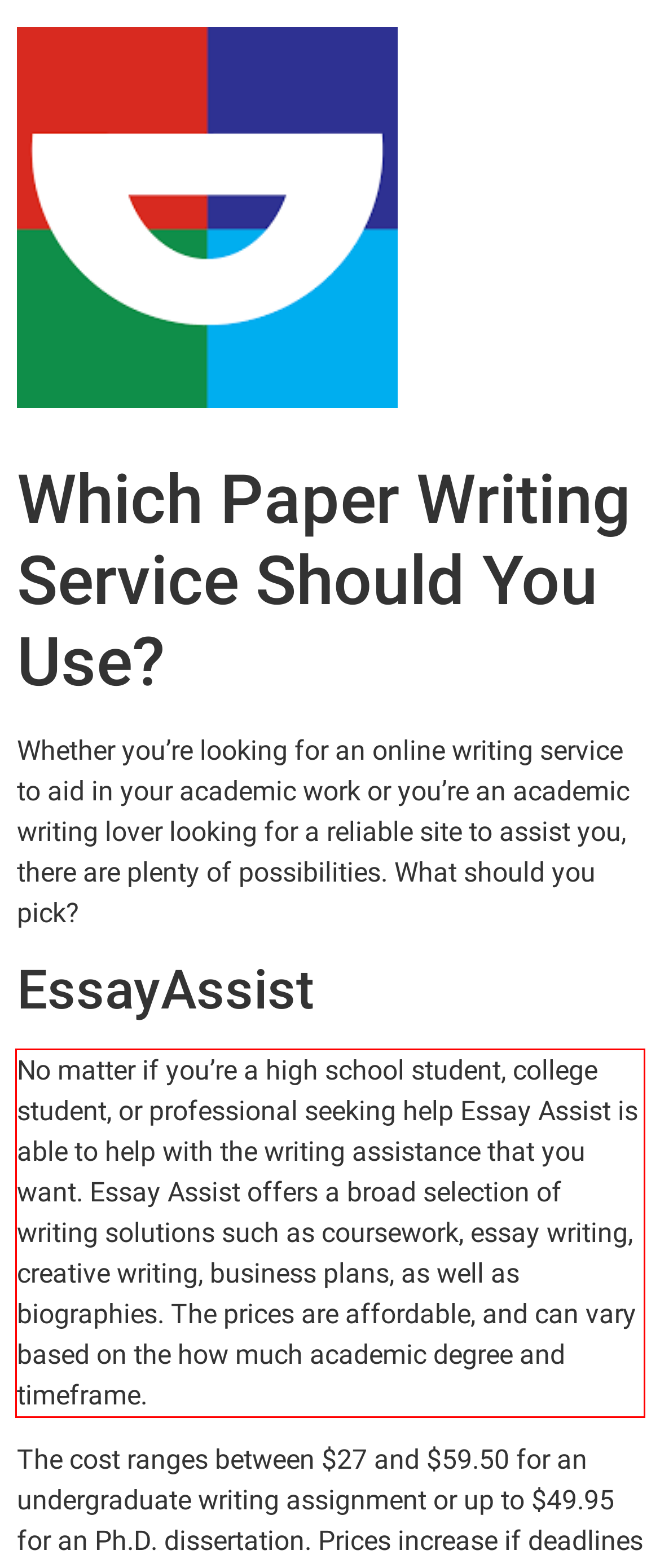Using the provided webpage screenshot, identify and read the text within the red rectangle bounding box.

No matter if you’re a high school student, college student, or professional seeking help Essay Assist is able to help with the writing assistance that you want. Essay Assist offers a broad selection of writing solutions such as coursework, essay writing, creative writing, business plans, as well as biographies. The prices are affordable, and can vary based on the how much academic degree and timeframe.